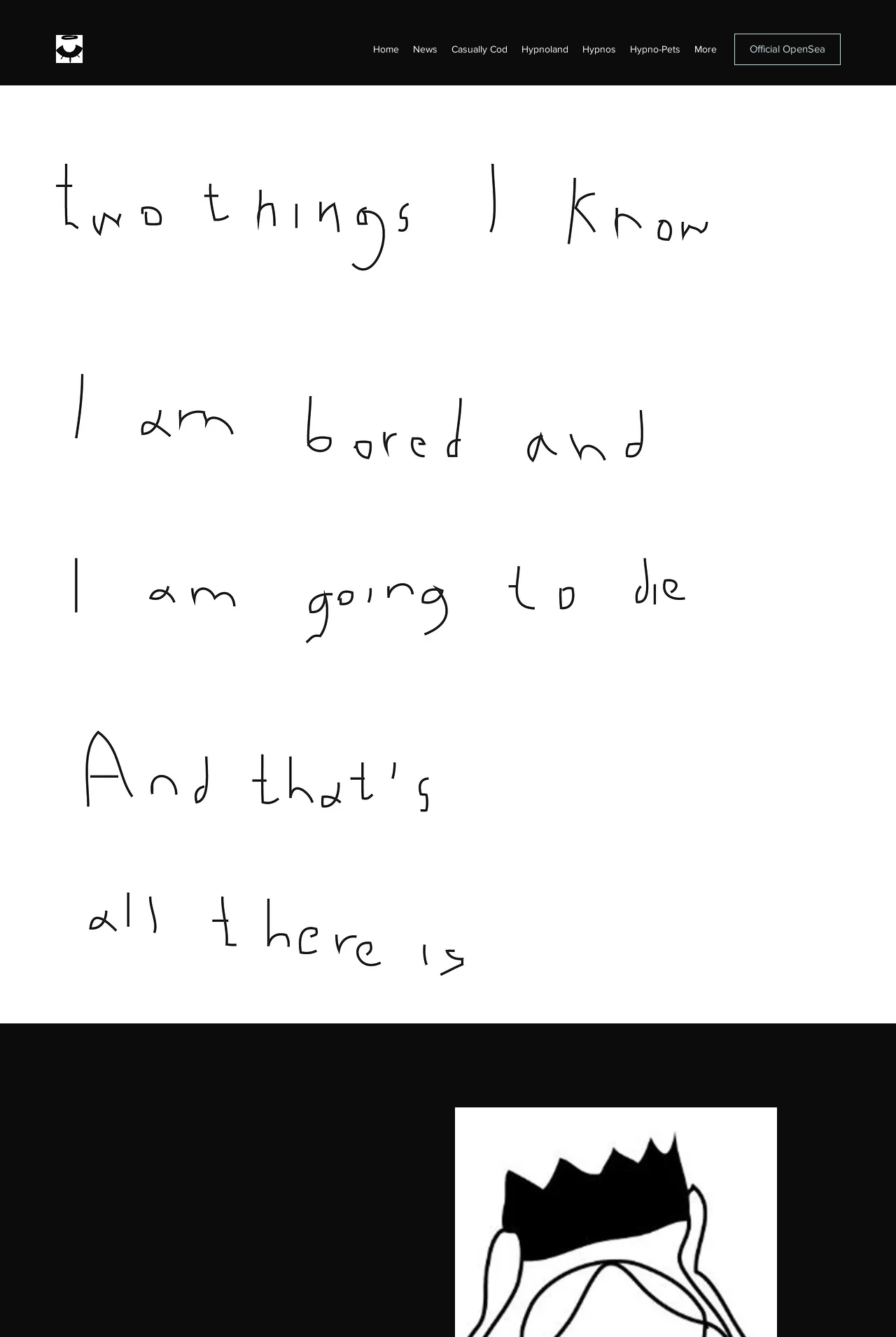Predict the bounding box of the UI element based on this description: "Hypnos".

[0.642, 0.029, 0.695, 0.045]